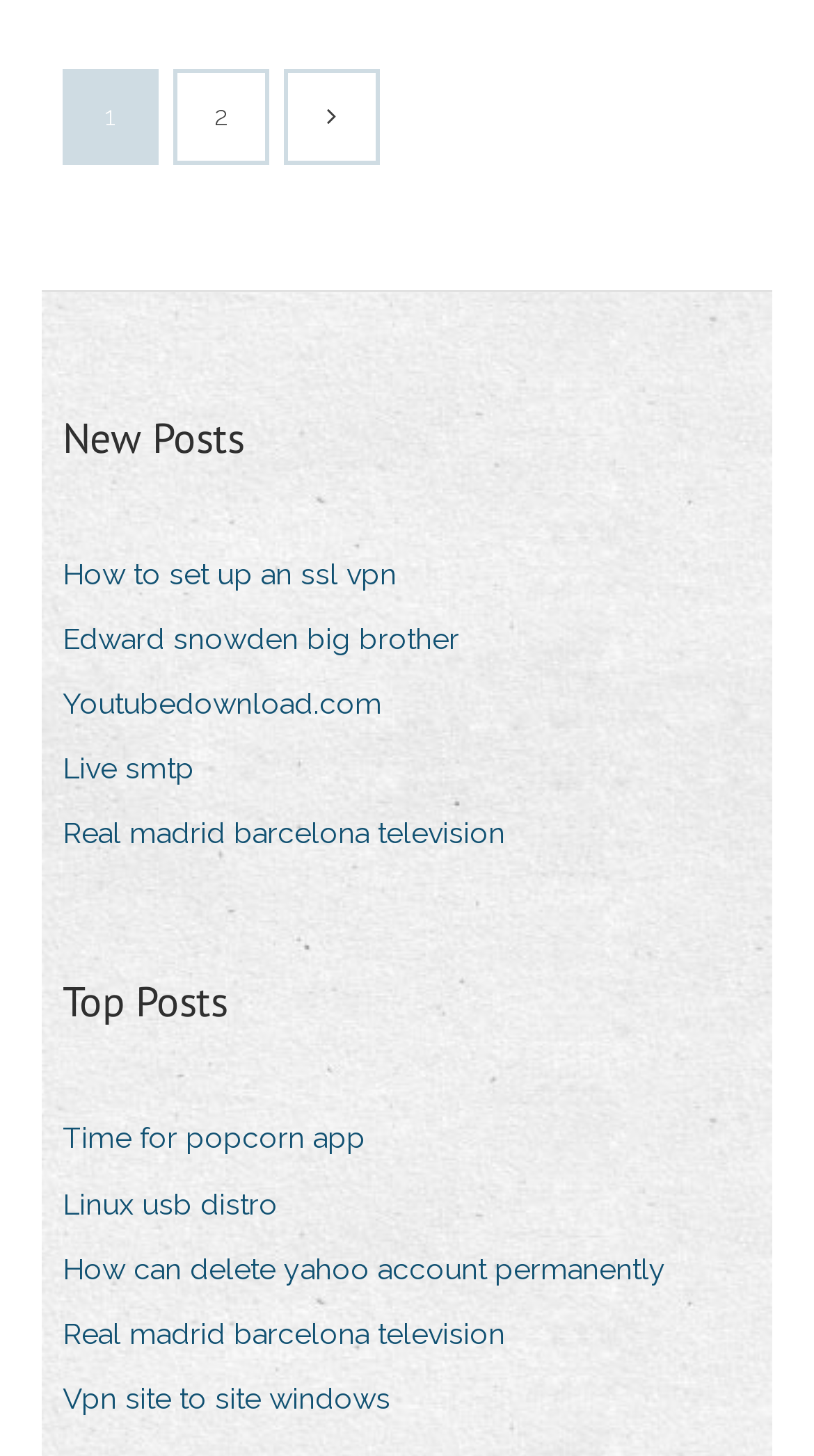Pinpoint the bounding box coordinates of the element that must be clicked to accomplish the following instruction: "Read 'Time for popcorn app'". The coordinates should be in the format of four float numbers between 0 and 1, i.e., [left, top, right, bottom].

[0.077, 0.763, 0.487, 0.802]